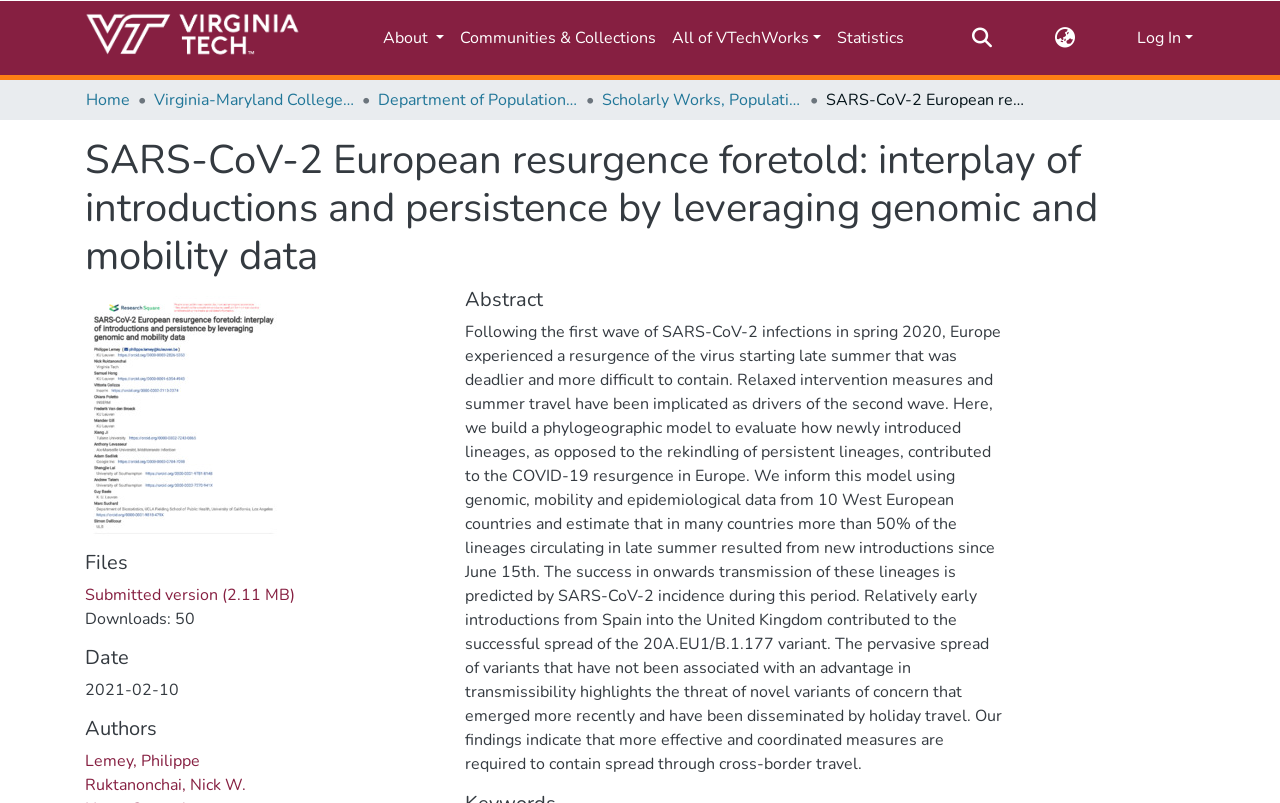Detail the webpage's structure and highlights in your description.

The webpage appears to be a research article or academic paper about the resurgence of SARS-CoV-2 in Europe. At the top, there is a main navigation bar with several links, including a repository logo, "About", "Communities & Collections", "All of VTechWorks", "Statistics", and a search bar with a submit button. To the right of the search bar, there is a language switch button and a "Log In" link.

Below the navigation bar, there is a breadcrumb navigation section with links to "Home", "Virginia-Maryland College of Veterinary Medicine (VMCVM)", "Department of Population Health Sciences", and "Scholarly Works, Population Health Sciences".

The main content of the page is divided into several sections. The first section has a heading that matches the title of the webpage, "SARS-CoV-2 European resurgence foretold: interplay of introductions and persistence by leveraging genomic and mobility data". Below this heading, there are several sections, including "Files", "Date", "Authors", and "Abstract".

In the "Files" section, there is a link to a submitted version of the paper with a file size of 2.11 MB, along with a download count of 50. The "Date" section shows the publication date of February 10, 2021. The "Authors" section lists two authors, Lemey and Ruktanonchai.

The "Abstract" section is the longest section, summarizing the research paper. It discusses the resurgence of SARS-CoV-2 in Europe, the role of relaxed intervention measures and summer travel, and the use of phylogeographic models to evaluate the contribution of newly introduced lineages to the resurgence. The abstract also mentions the estimation of new introductions, the success of onwards transmission, and the threat of novel variants of concern.